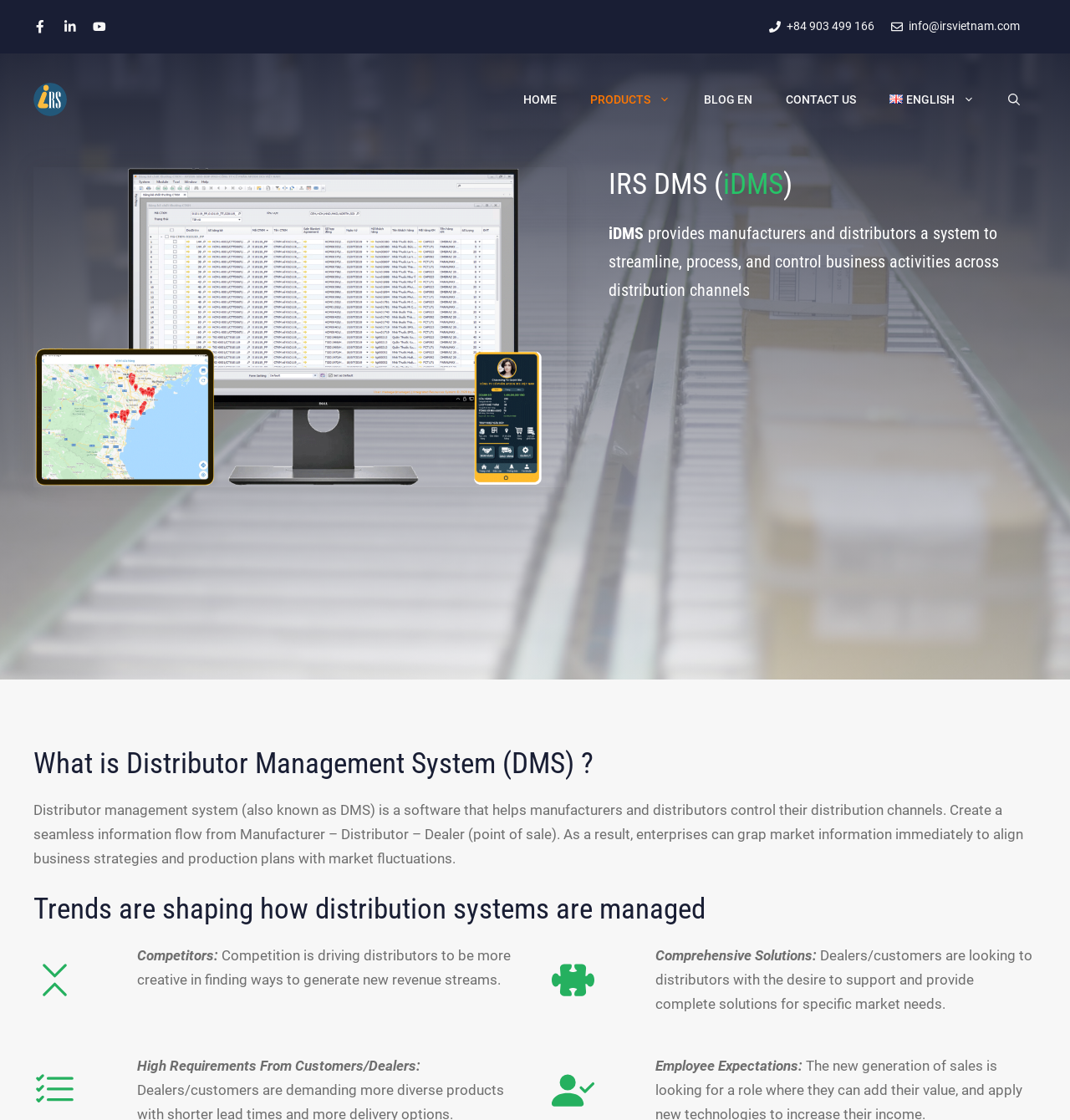What is the role of a distributor management system?
Please elaborate on the answer to the question with detailed information.

The webpage states that a distributor management system, also known as DMS, is a software that helps manufacturers and distributors control their distribution channels.